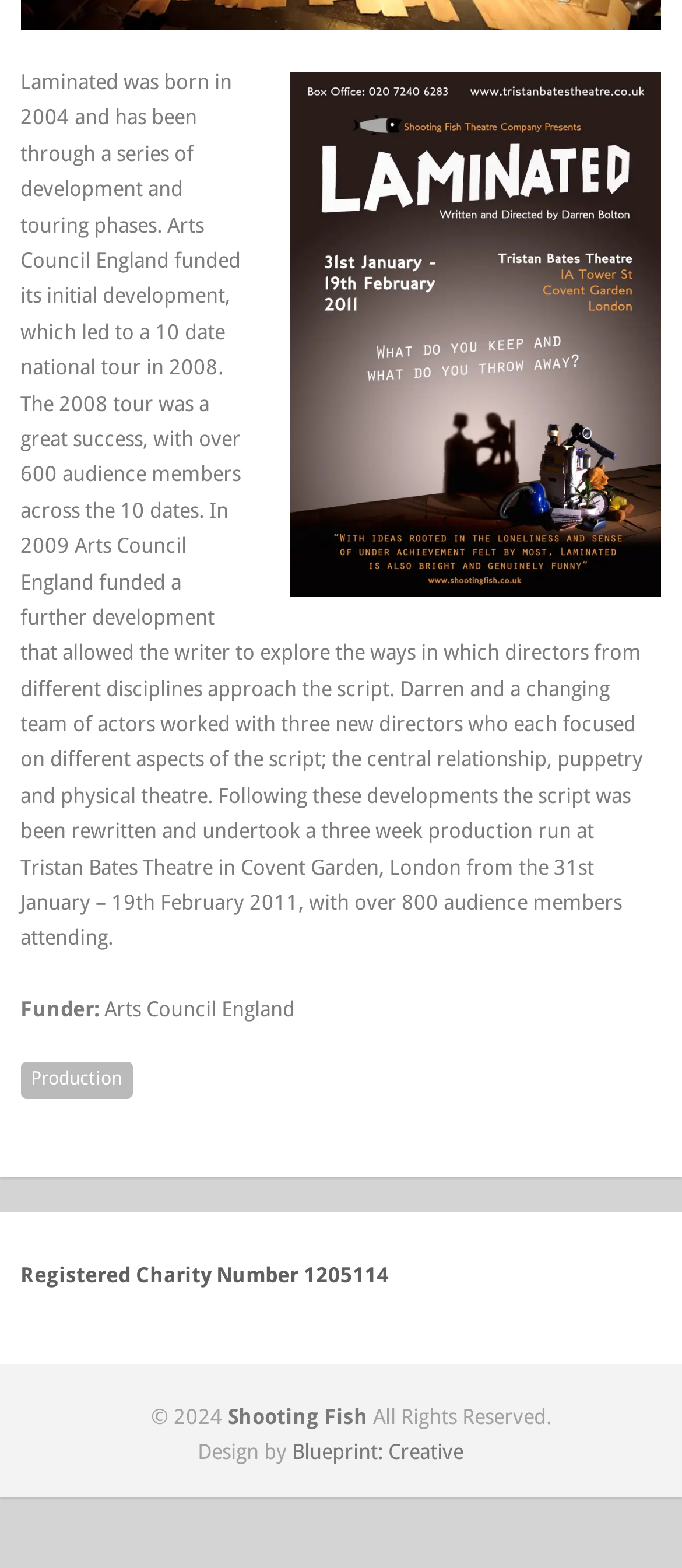Please provide a detailed answer to the question below based on the screenshot: 
How many audience members attended the 2008 tour?

The StaticText element mentions that 'The 2008 tour was a great success, with over 600 audience members across the 10 dates'.